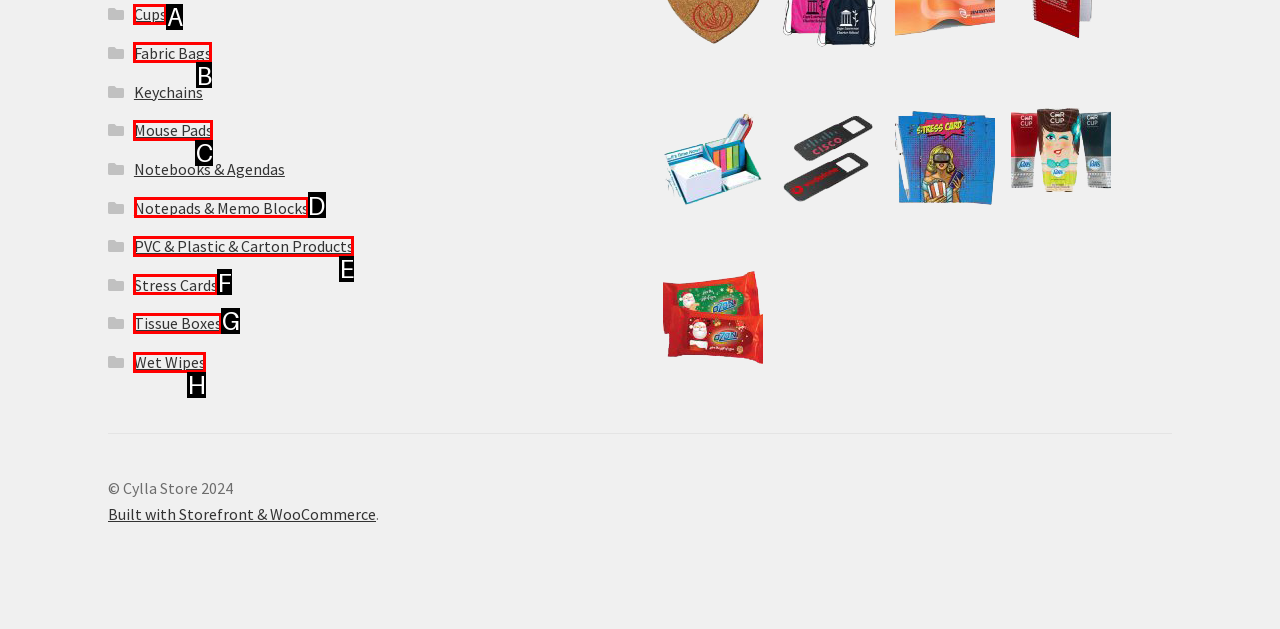Identify the HTML element to click to fulfill this task: view Notepads & Memo Blocks
Answer with the letter from the given choices.

D